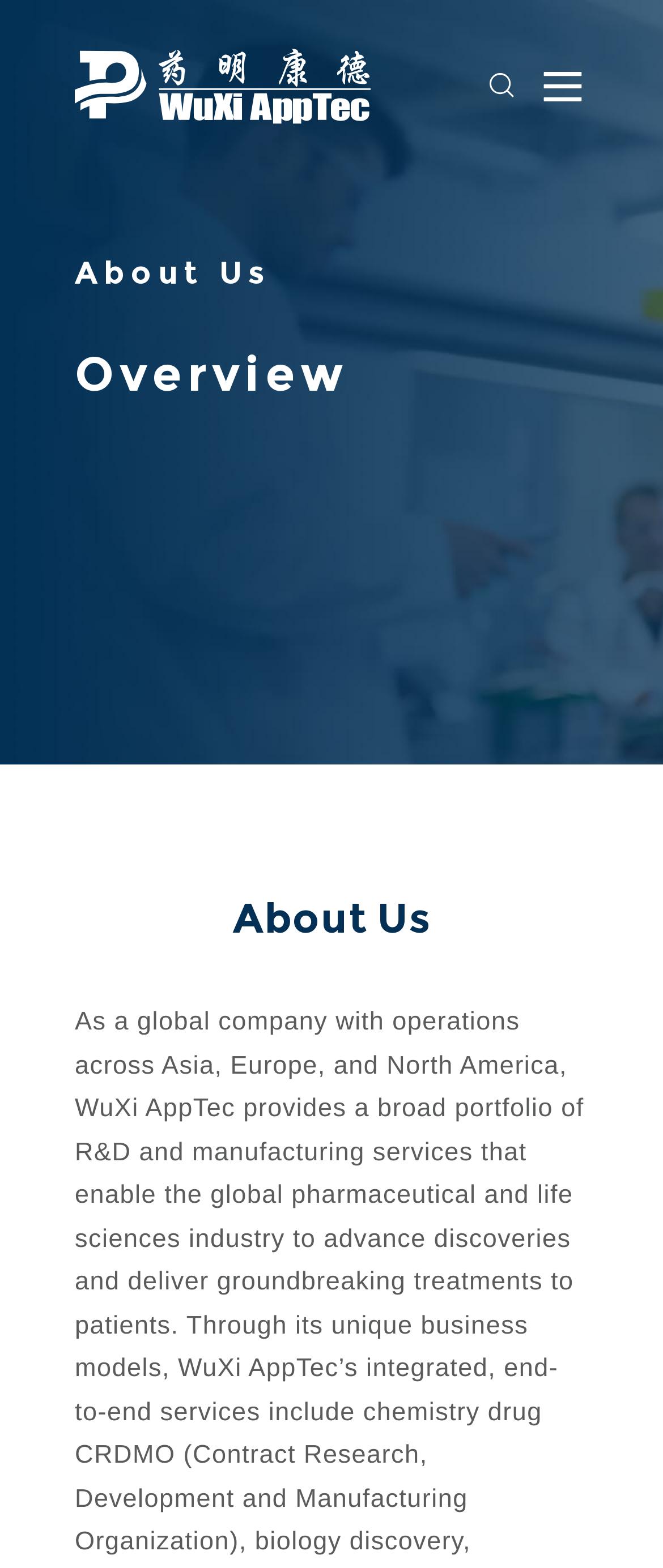Offer an in-depth caption of the entire webpage.

The webpage is about WuXi AppTec's "About Us" section. At the top left corner, there is a logo link with an accompanying image. Below the logo, there are two headings, "About Us" and "Overview", which are positioned side by side, spanning the entire width of the page. 

On the top right corner, there are three elements: an image, a search box, and another image. The search box is positioned to the right of the first image, and the second image is to the right of the search box.